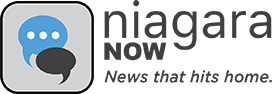Please answer the following question using a single word or phrase: 
What is the focus of the news outlet 'niagara NOW'?

Local news